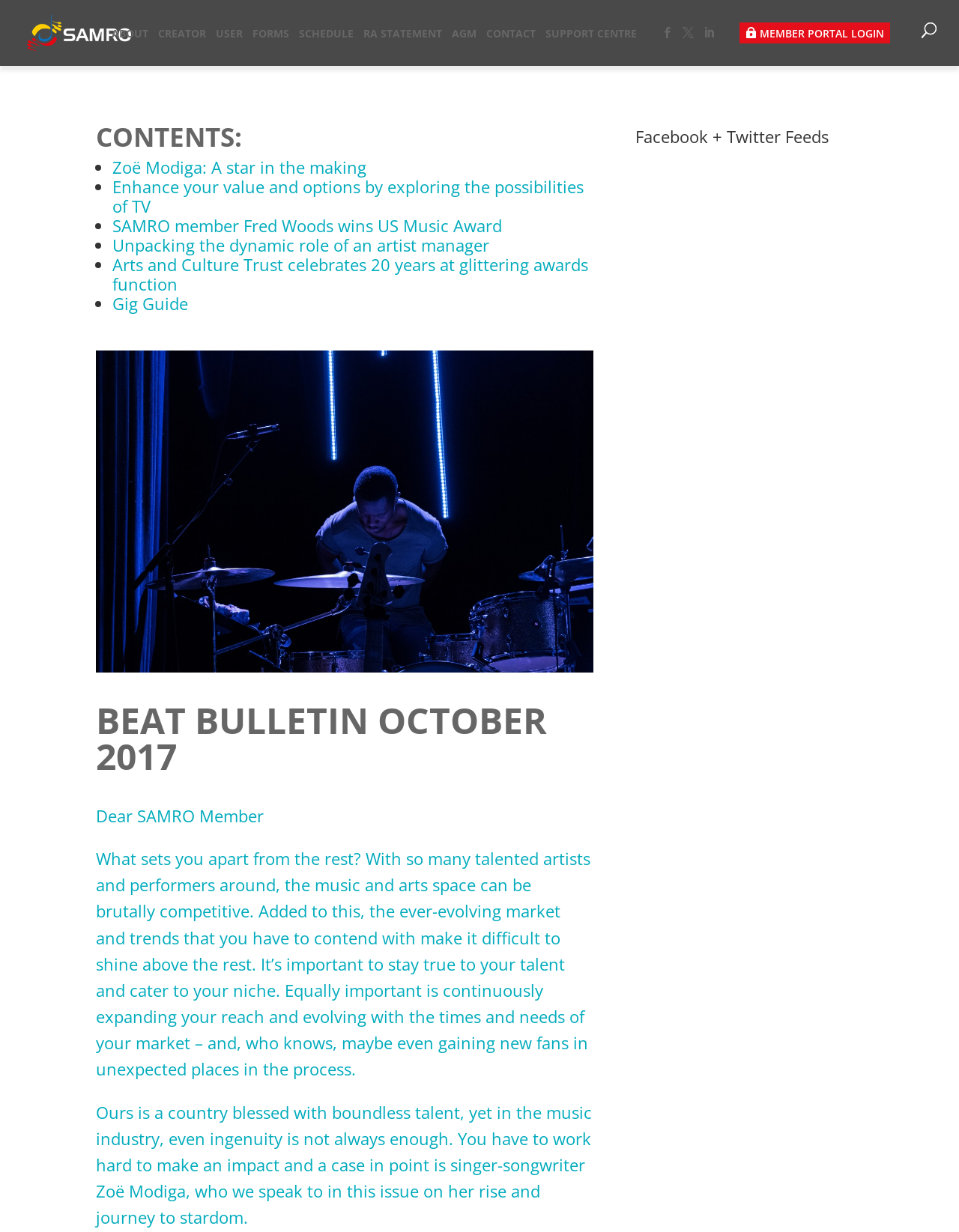Please identify the webpage's heading and generate its text content.

BEAT BULLETIN OCTOBER 2017